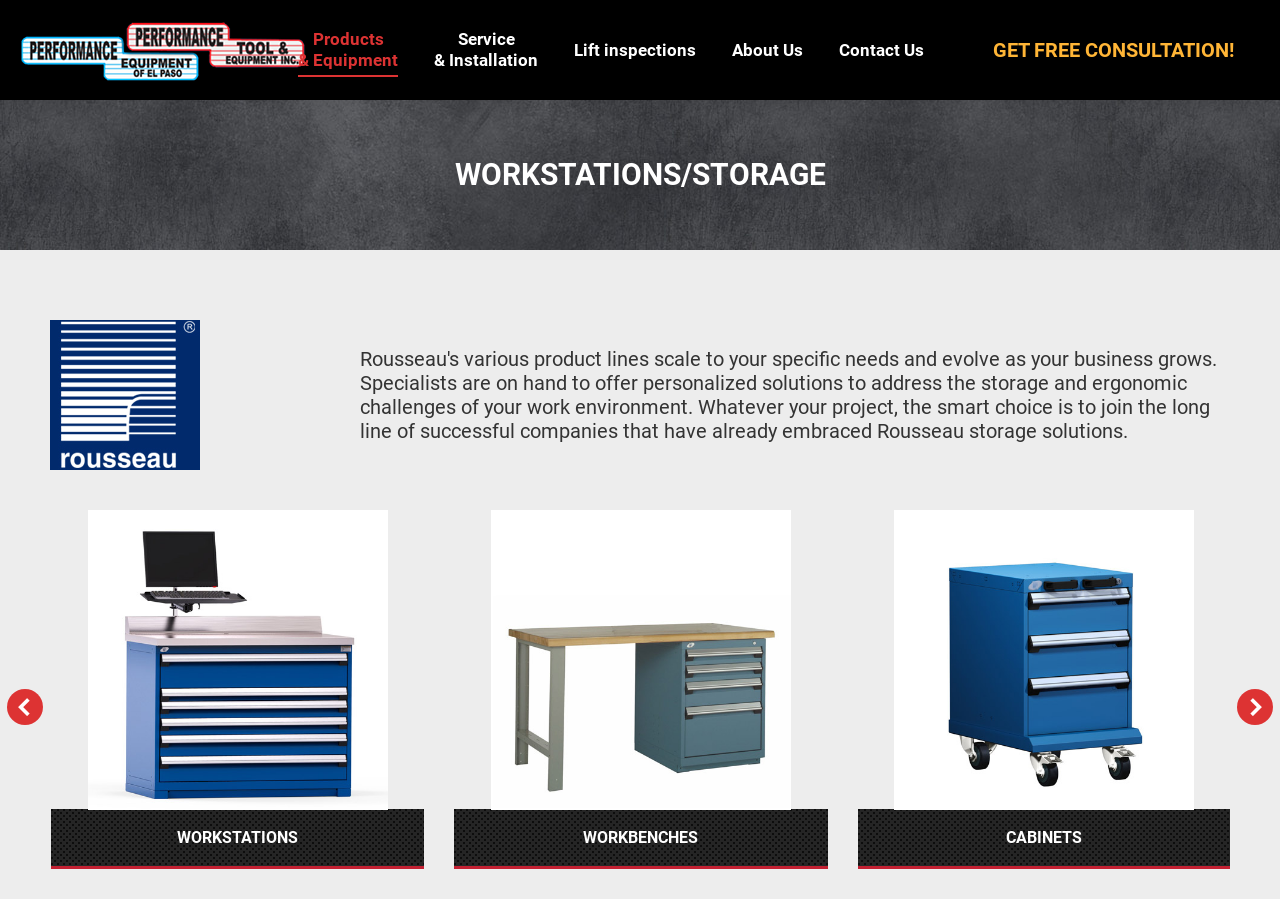Locate the bounding box coordinates for the element described below: "Lift inspections". The coordinates must be four float values between 0 and 1, formatted as [left, top, right, bottom].

[0.446, 0.02, 0.547, 0.091]